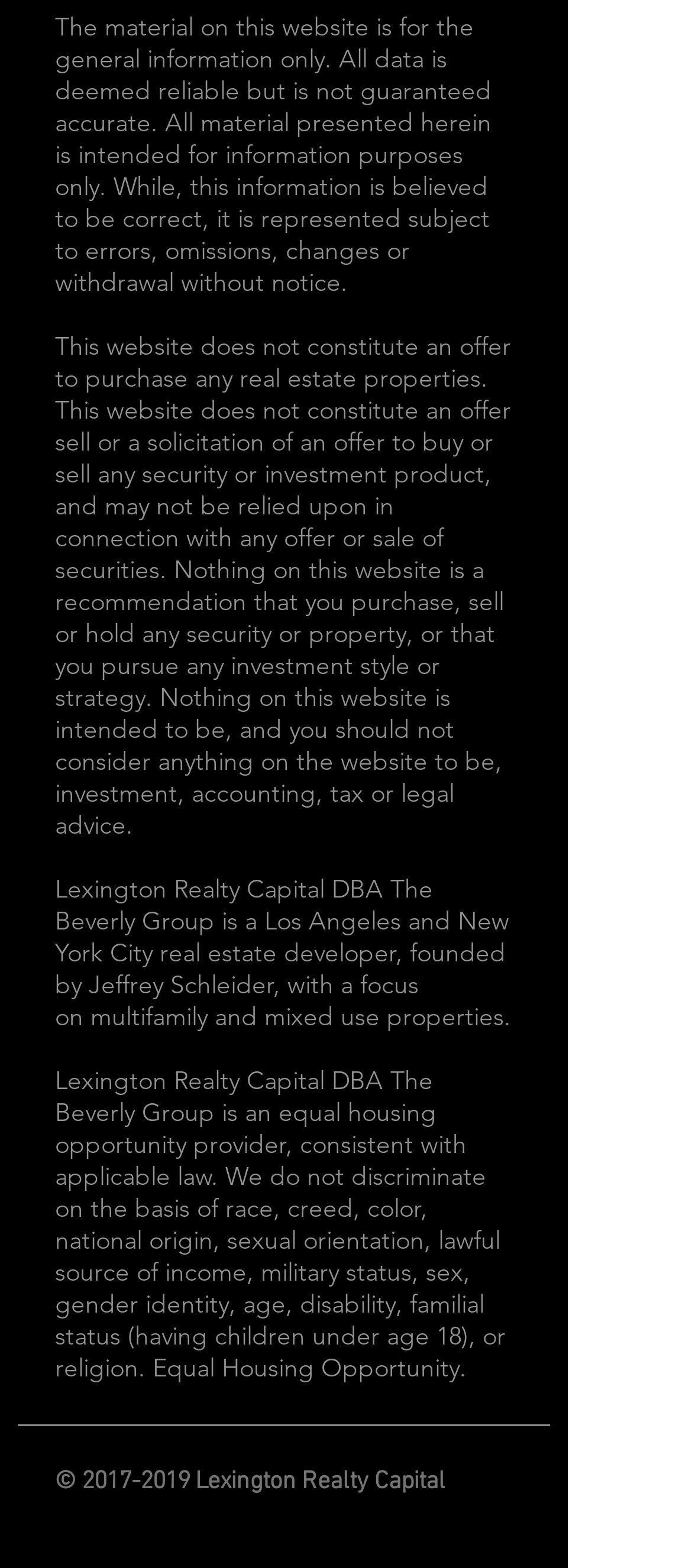What is the name of the founder of The Beverly Group?
Respond with a short answer, either a single word or a phrase, based on the image.

Jeffrey Schleider